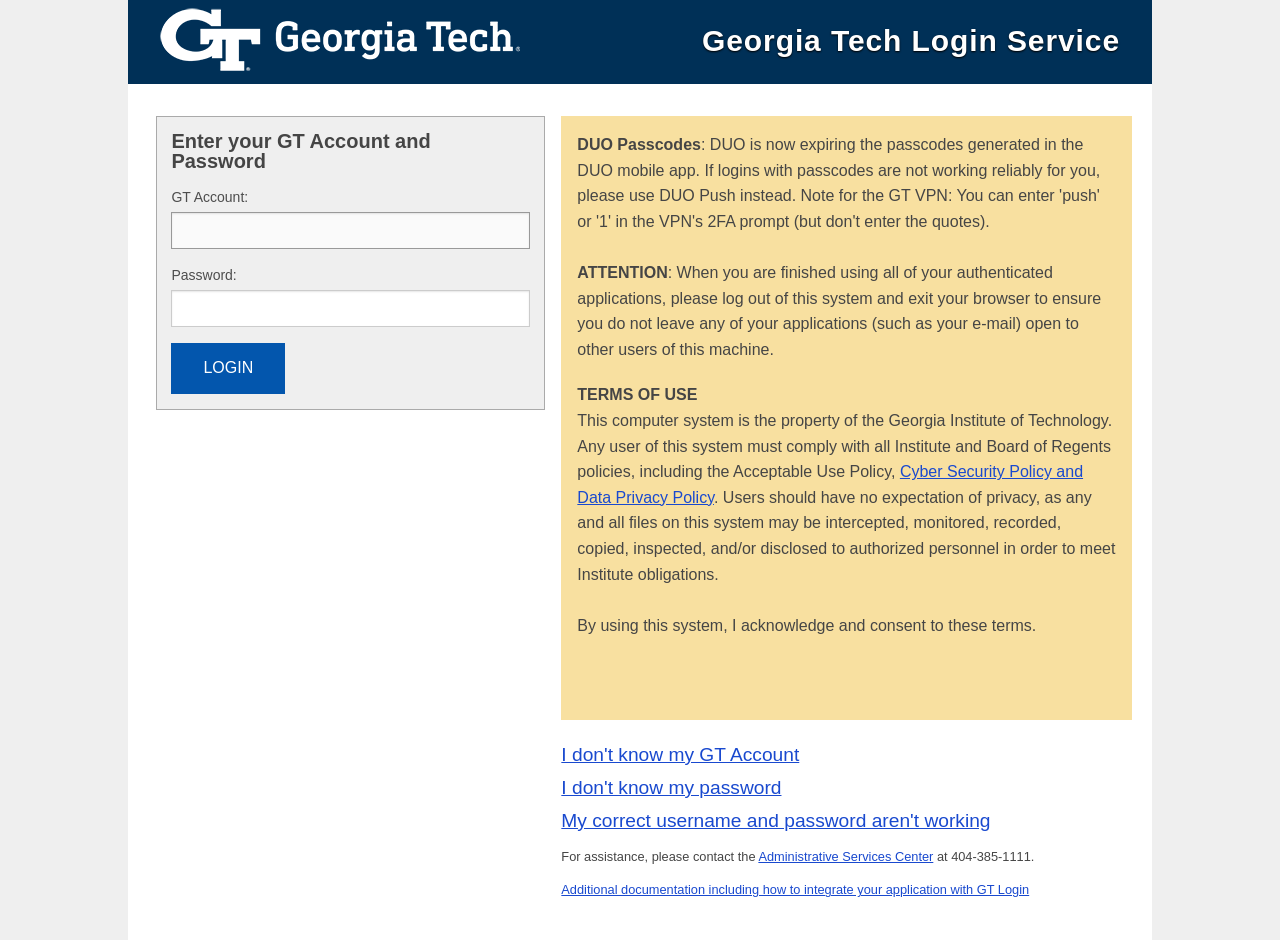Please determine the bounding box coordinates of the element to click in order to execute the following instruction: "Enter password". The coordinates should be four float numbers between 0 and 1, specified as [left, top, right, bottom].

[0.134, 0.309, 0.414, 0.348]